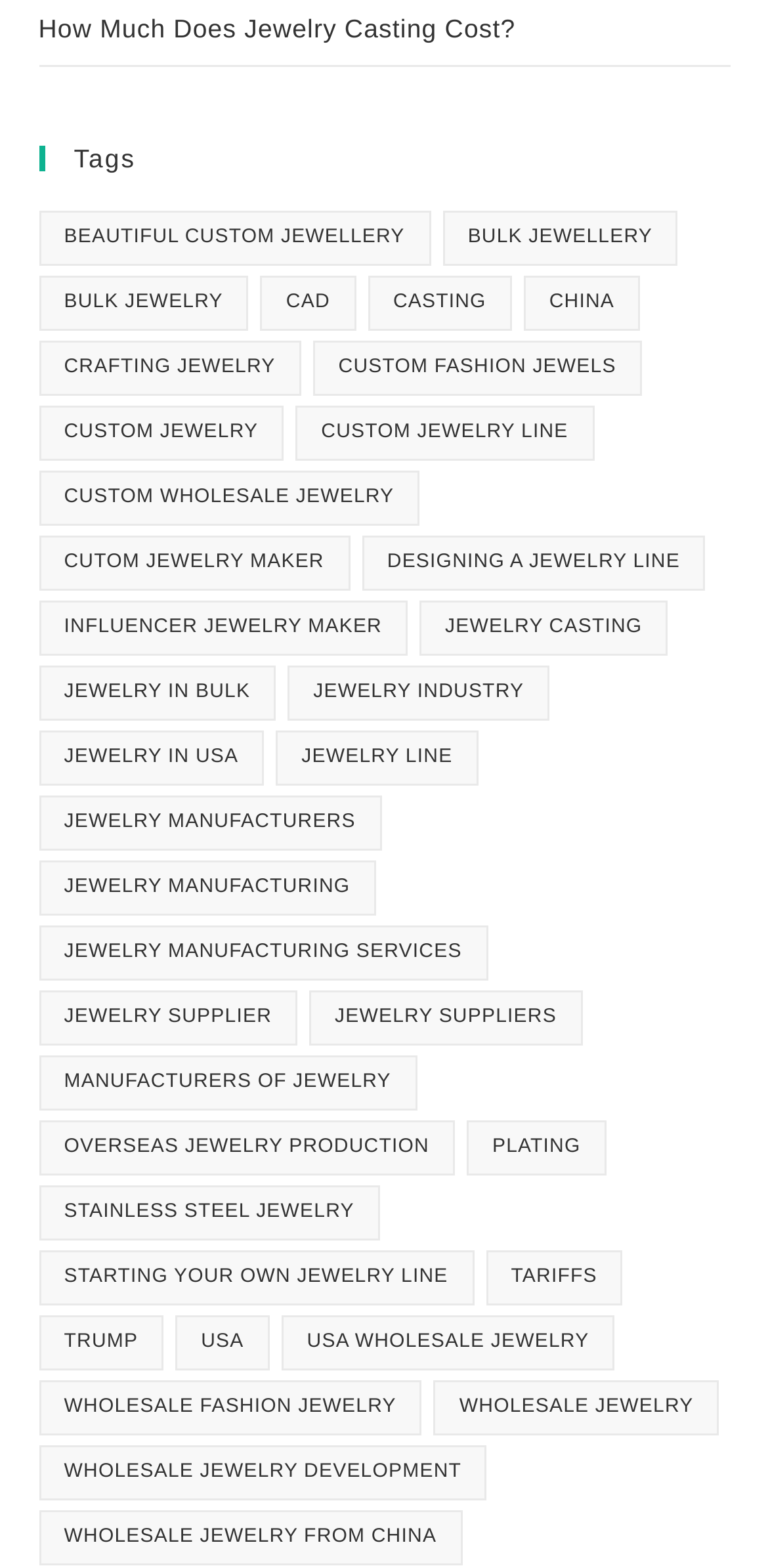Please specify the bounding box coordinates of the clickable section necessary to execute the following command: "Explore 'jewelry manufacturing services'".

[0.05, 0.59, 0.635, 0.625]